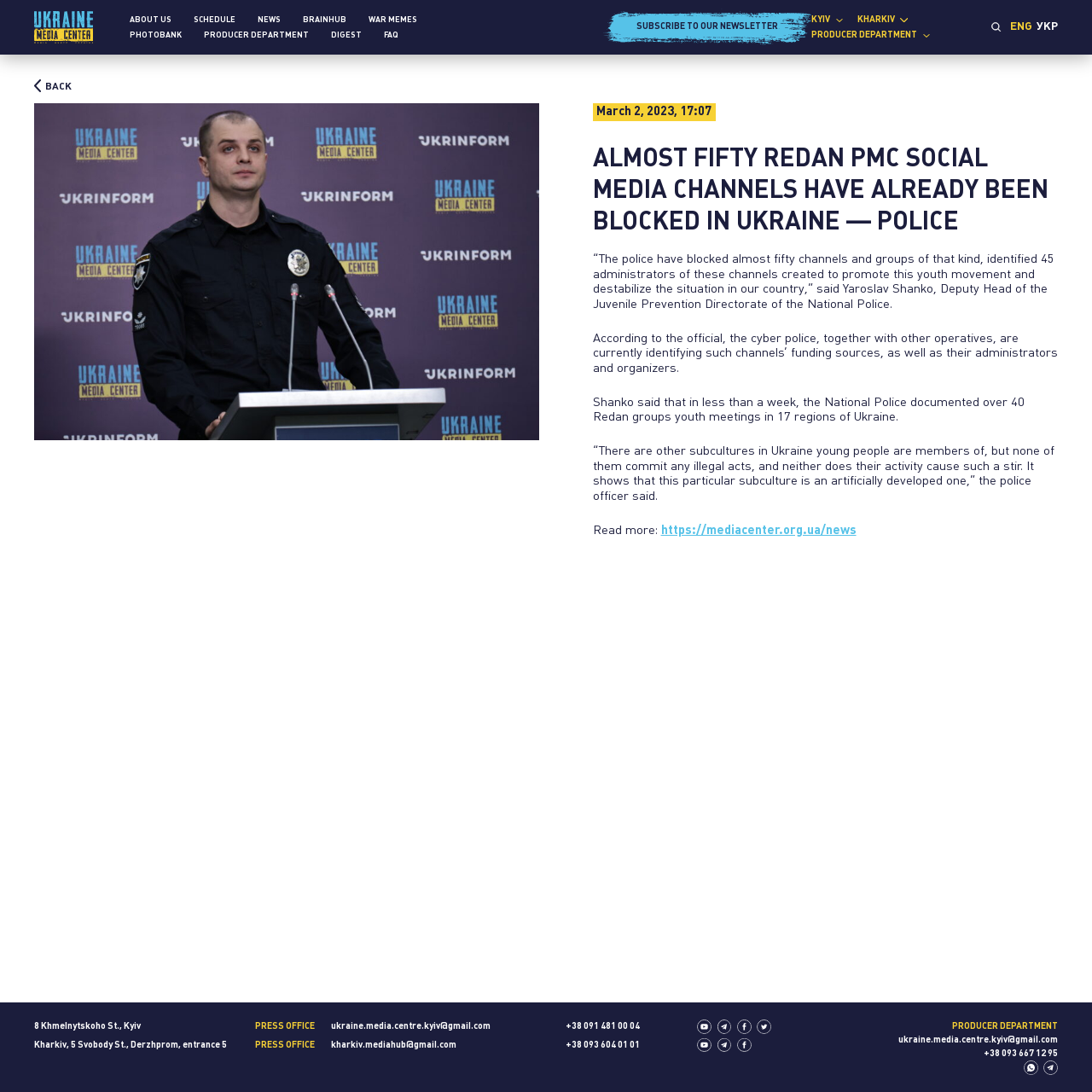What is the language of the webpage?
Based on the visual information, provide a detailed and comprehensive answer.

The question asks for the language of the webpage. After reading the text, I found that the language used is English, as all the text is written in English.